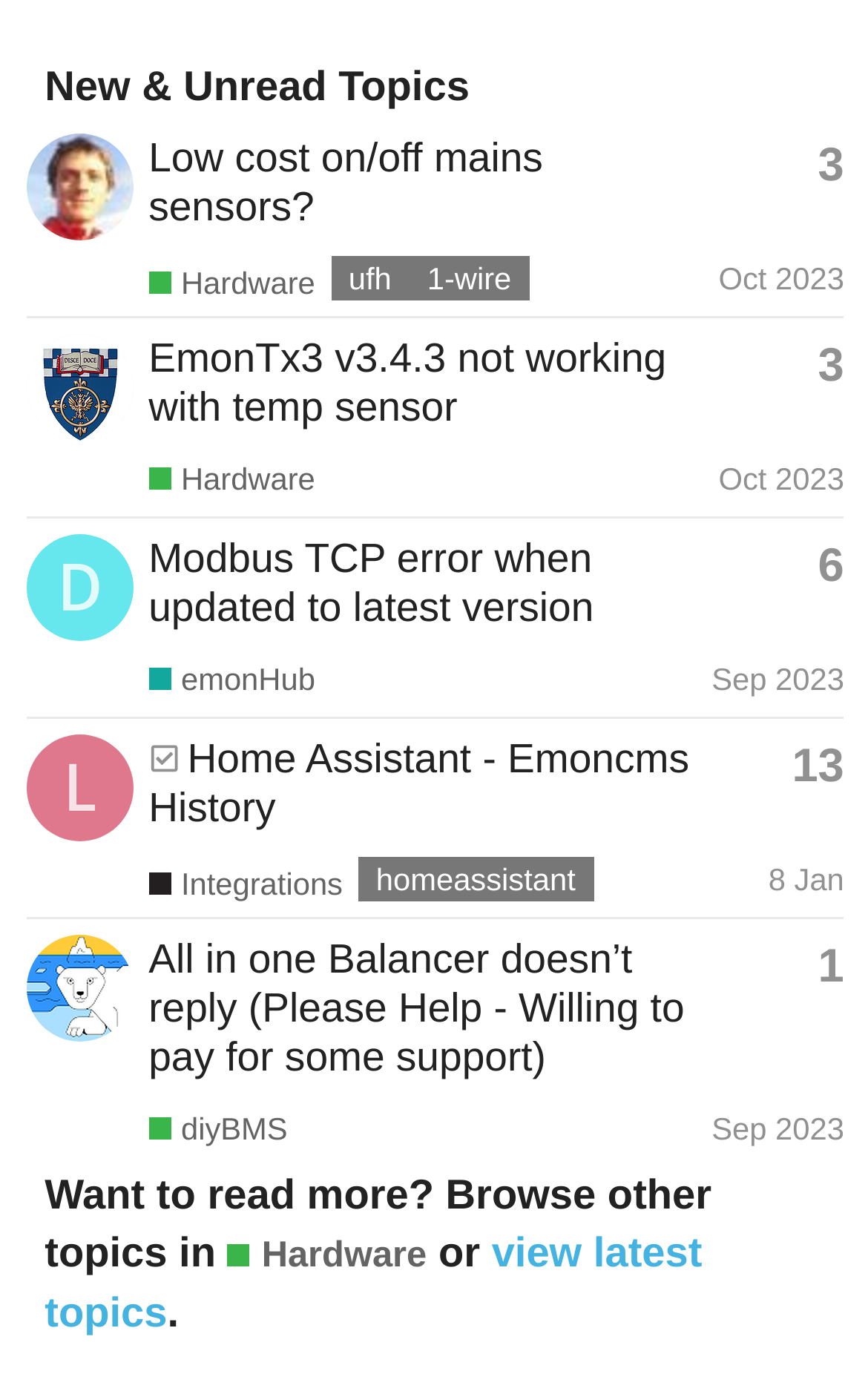Identify the bounding box coordinates of the clickable section necessary to follow the following instruction: "View profile of TrystanLea". The coordinates should be presented as four float numbers from 0 to 1, i.e., [left, top, right, bottom].

[0.03, 0.12, 0.153, 0.148]